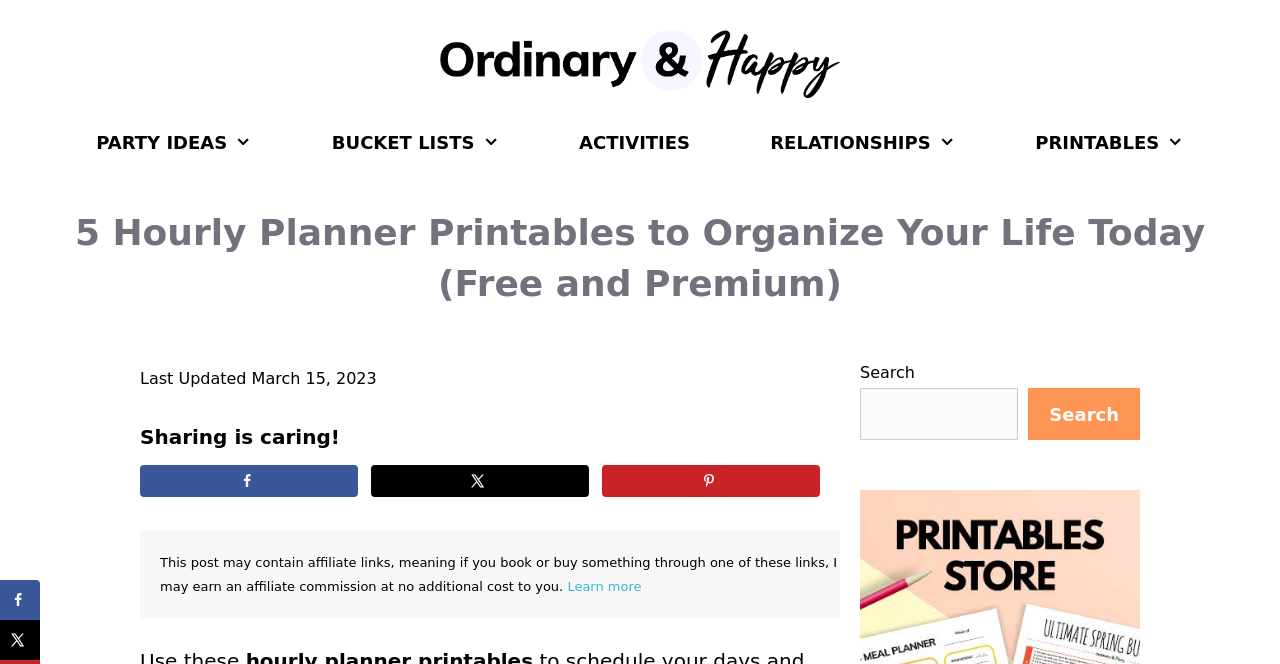What is the text of the affiliate links disclaimer? Using the information from the screenshot, answer with a single word or phrase.

This post may contain affiliate links, meaning if you book or buy something through one of these links, I may earn an affiliate commission at no additional cost to you.